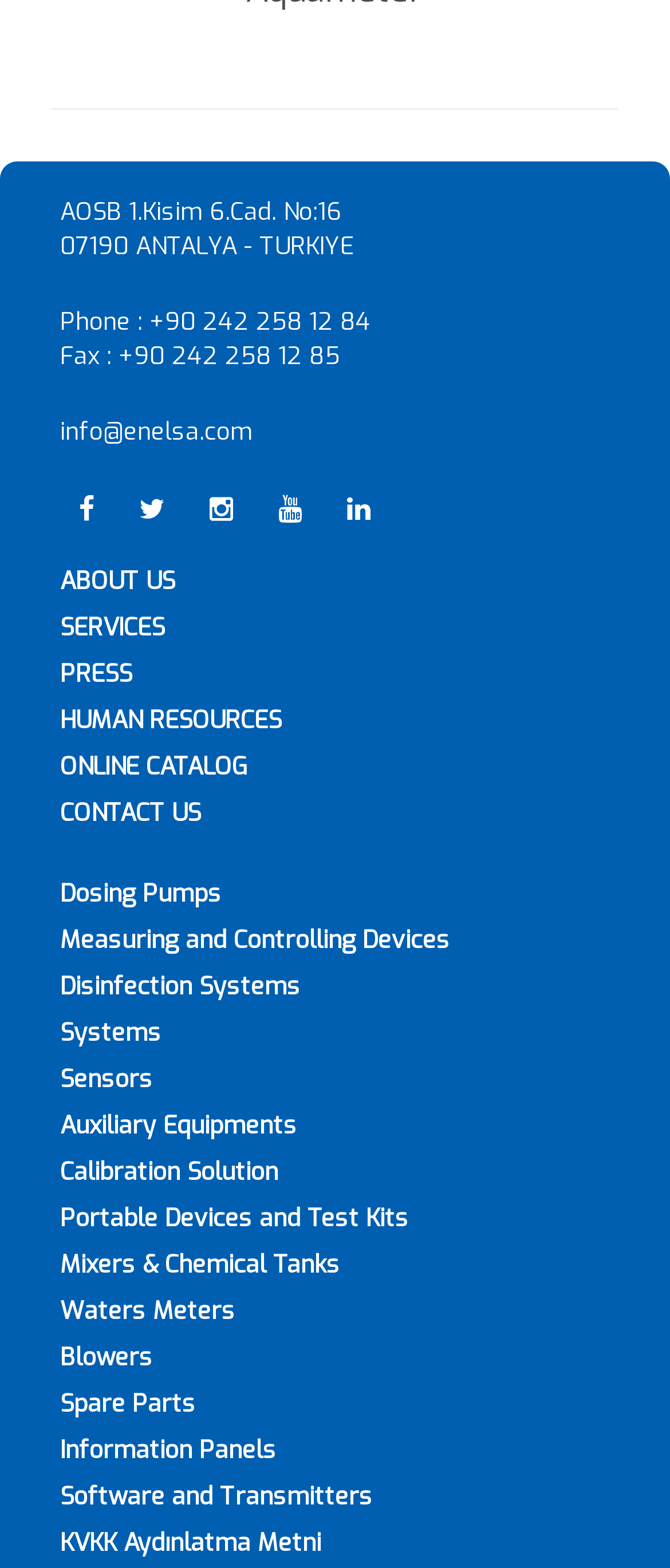Identify the bounding box coordinates for the UI element described by the following text: "Auxiliary Equipments". Provide the coordinates as four float numbers between 0 and 1, in the format [left, top, right, bottom].

[0.09, 0.707, 0.444, 0.728]